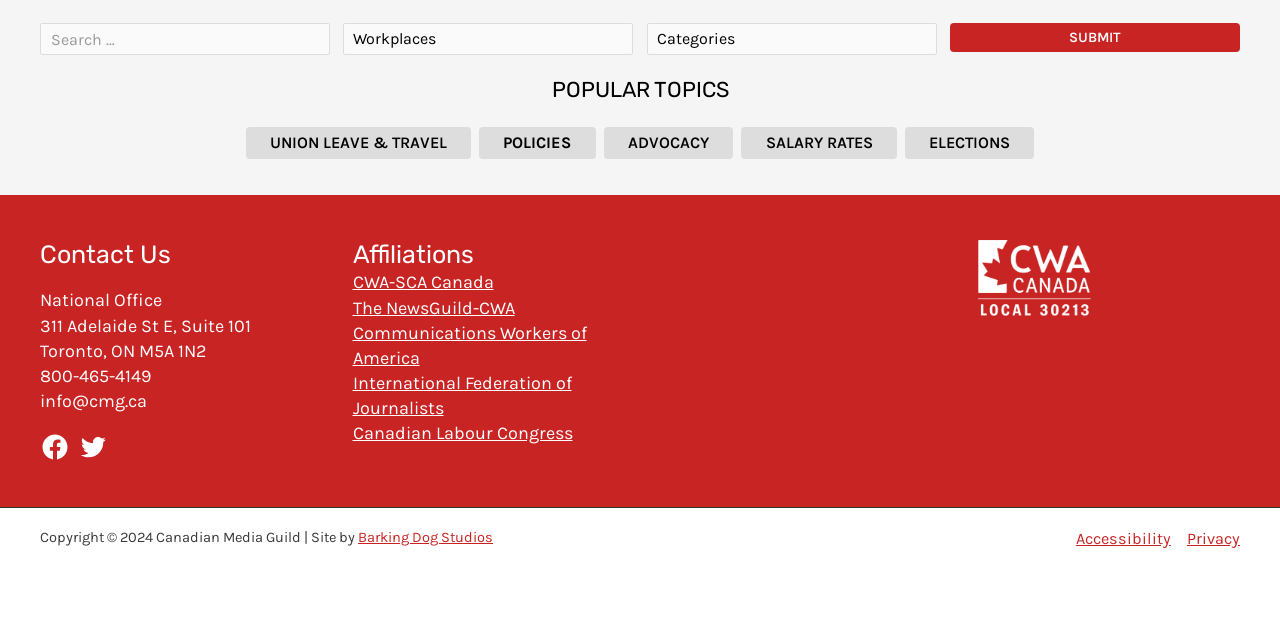What is the name of the organization mentioned in the footer?
Craft a detailed and extensive response to the question.

The name of the organization mentioned in the footer is the Canadian Media Guild, which is also mentioned in the copyright notice at the bottom of the page.